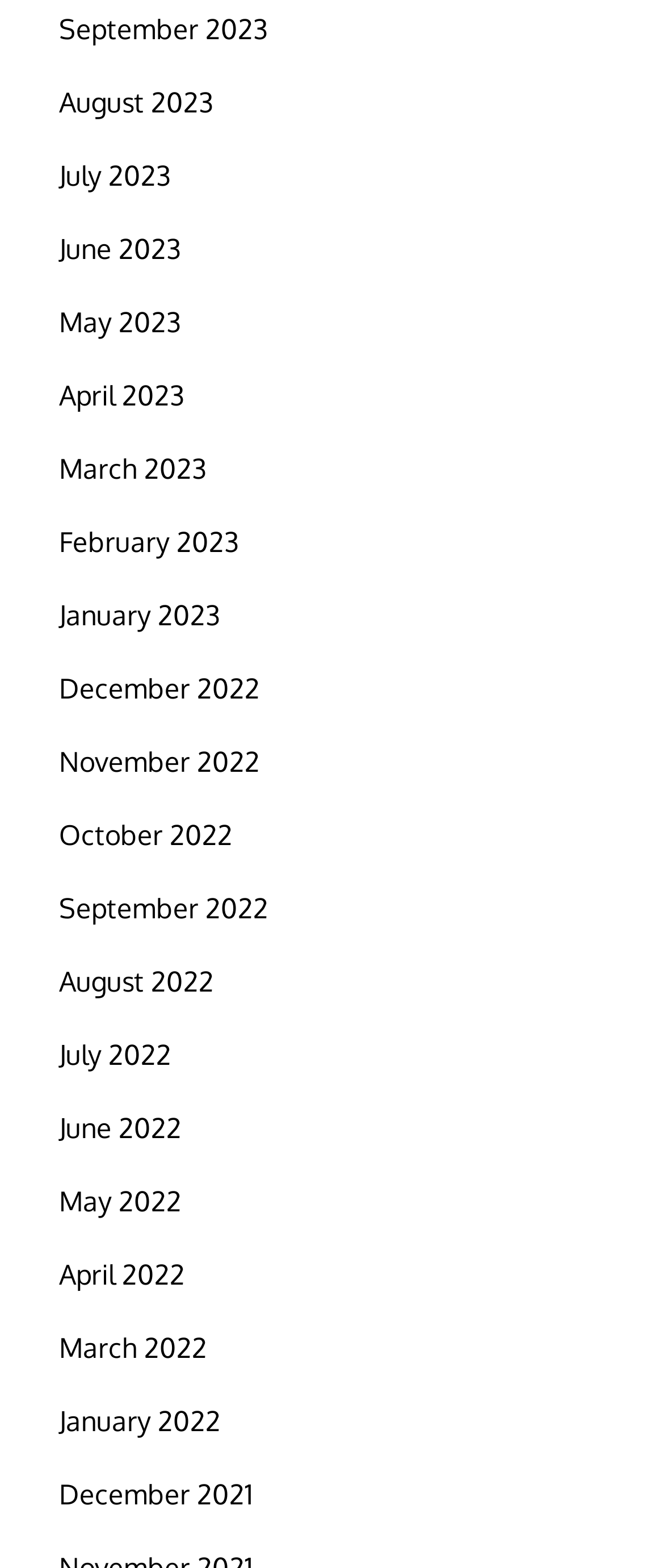Locate the bounding box coordinates of the clickable area needed to fulfill the instruction: "access December 2021".

[0.088, 0.942, 0.381, 0.964]